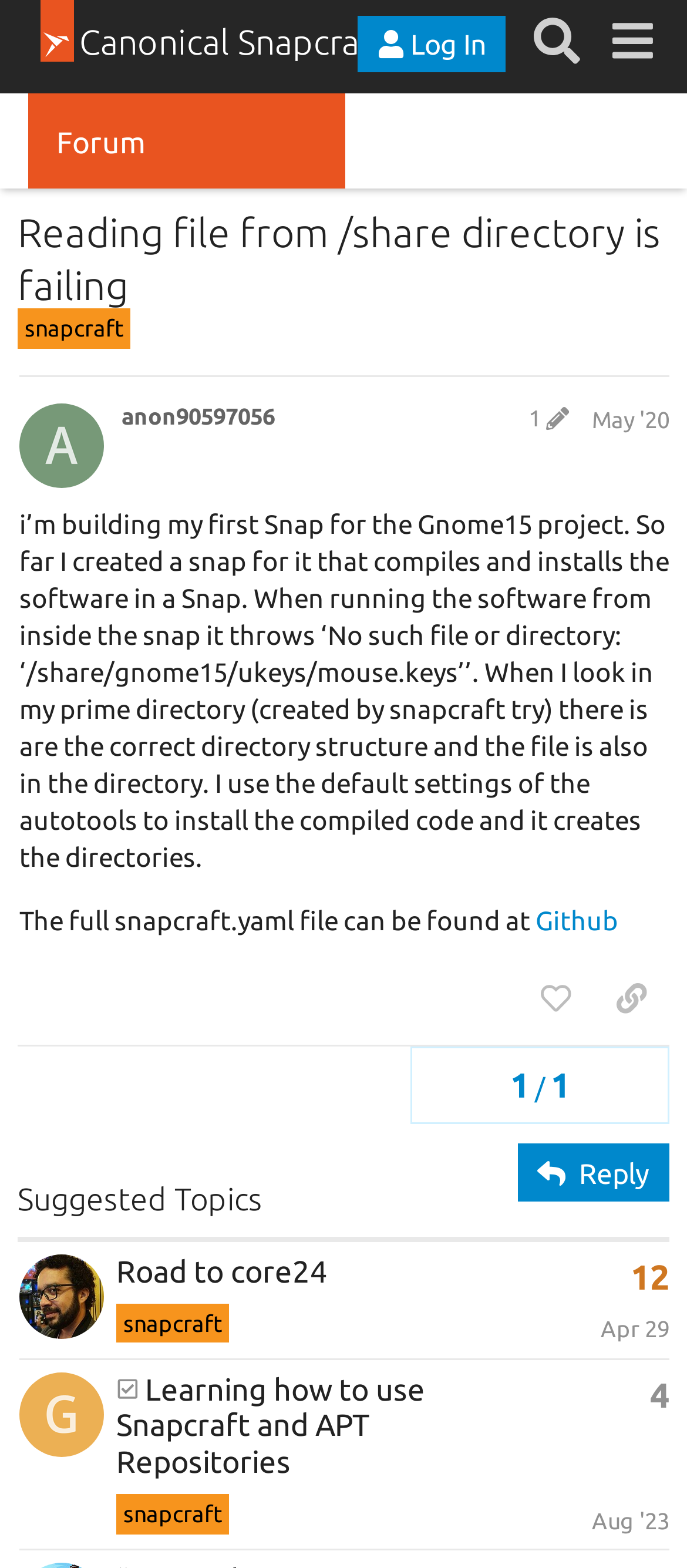Locate the bounding box coordinates of the element you need to click to accomplish the task described by this instruction: "View post edit history".

[0.754, 0.259, 0.845, 0.276]